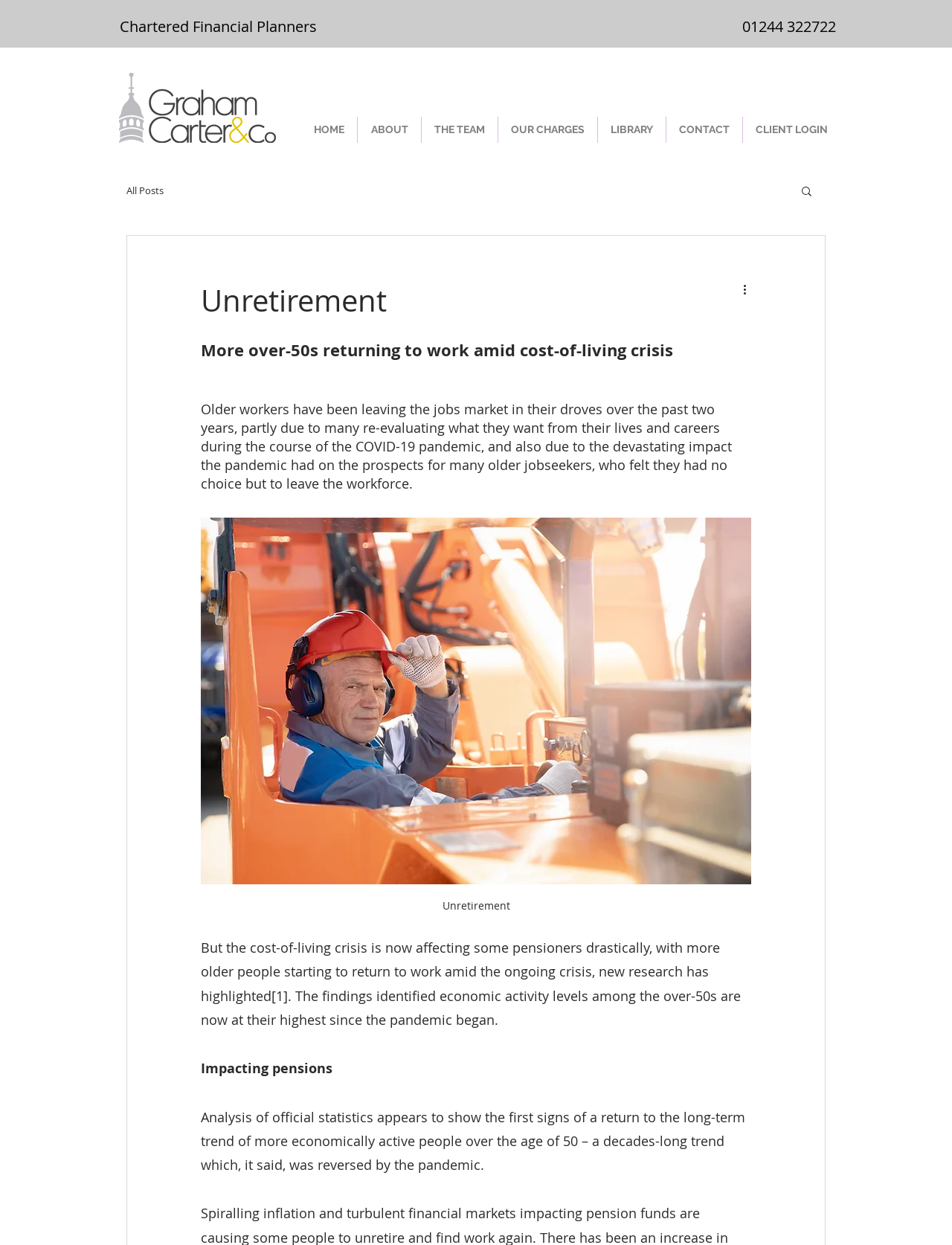How many links are there in the navigation 'Site'?
Craft a detailed and extensive response to the question.

I counted the number of link elements under the navigation element 'Site' and found seven links, namely 'HOME', 'ABOUT', 'THE TEAM', 'OUR CHARGES', 'LIBRARY', 'CONTACT', and 'CLIENT LOGIN'.